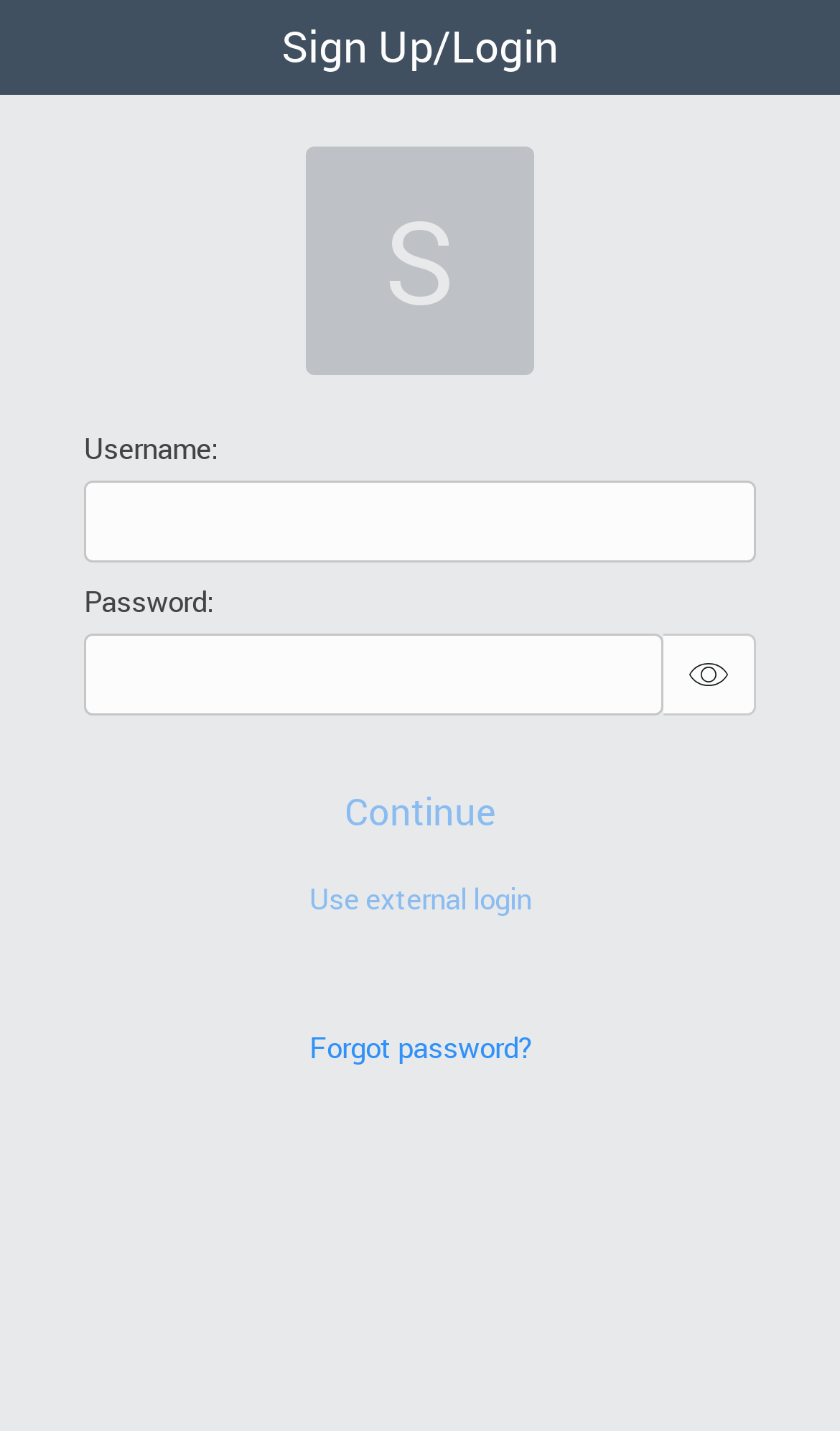What is the purpose of the 'Show Password' button?
Using the details shown in the screenshot, provide a comprehensive answer to the question.

The 'Show Password' button is located next to a password input field, and its presence suggests that it allows the user to reveal the password they have entered, rather than keeping it hidden.